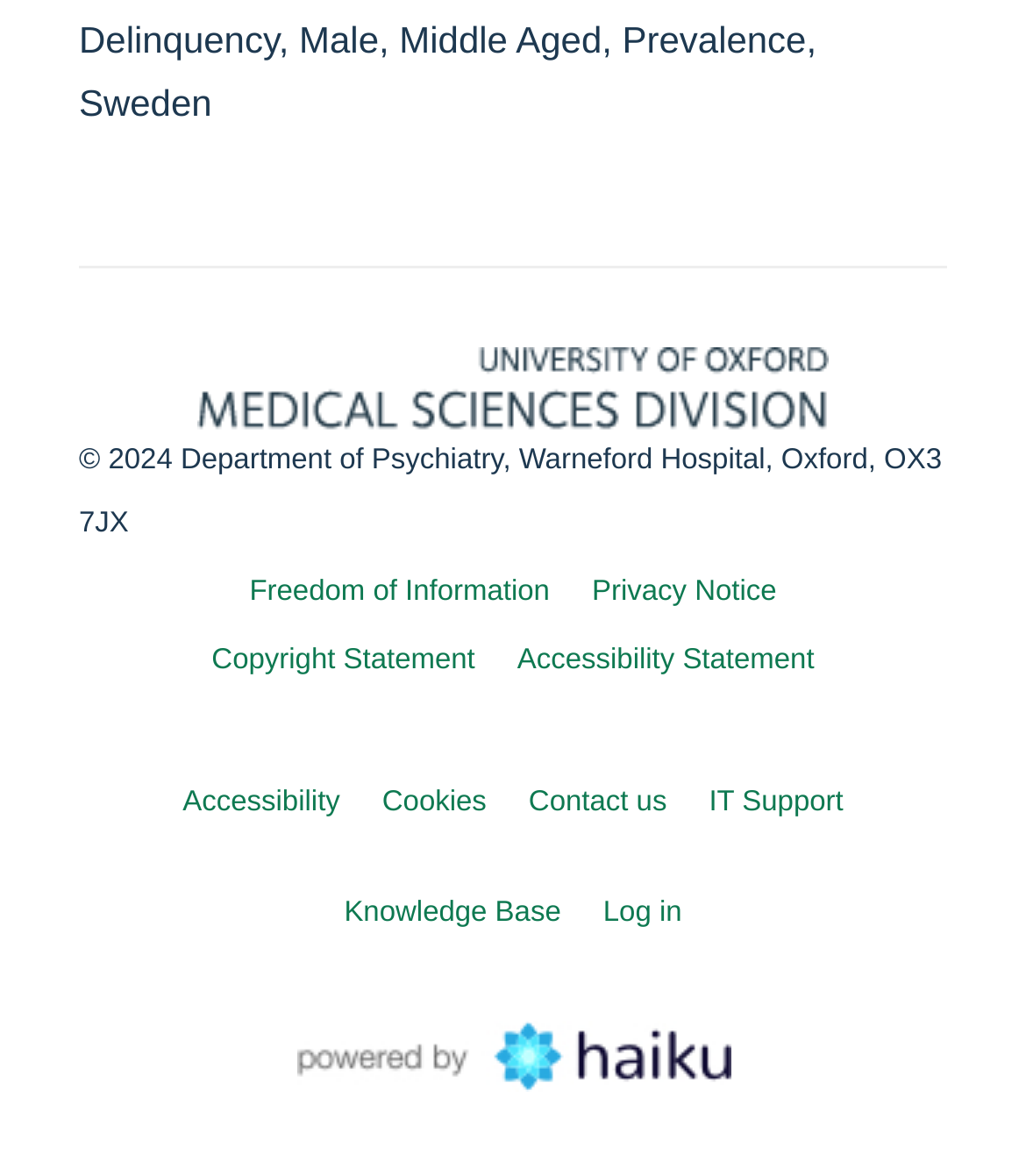From the webpage screenshot, predict the bounding box coordinates (top-left x, top-left y, bottom-right x, bottom-right y) for the UI element described here: Knowledge Base

[0.335, 0.764, 0.547, 0.791]